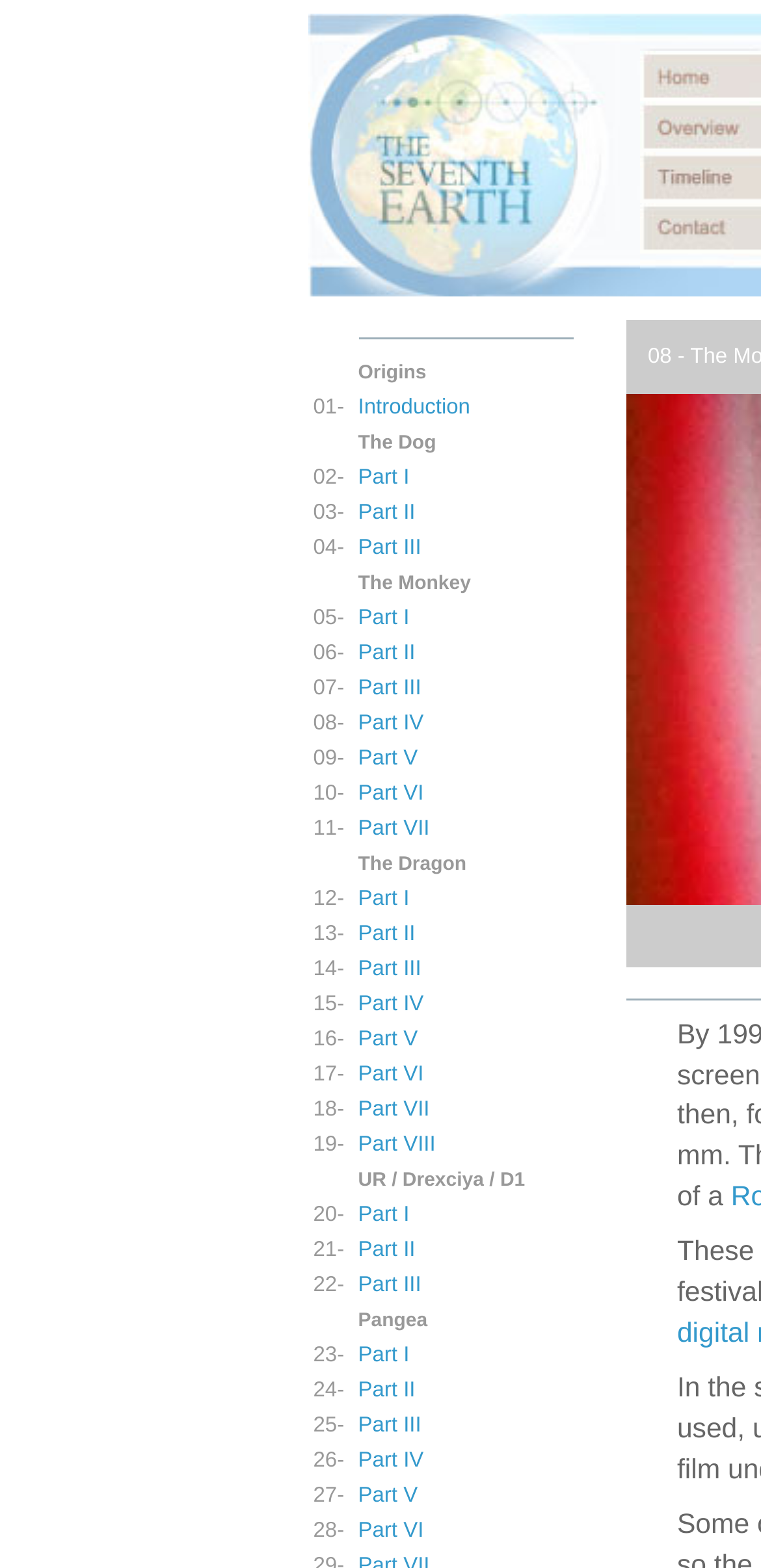Determine the coordinates of the bounding box for the clickable area needed to execute this instruction: "Learn about Science & Technology".

None